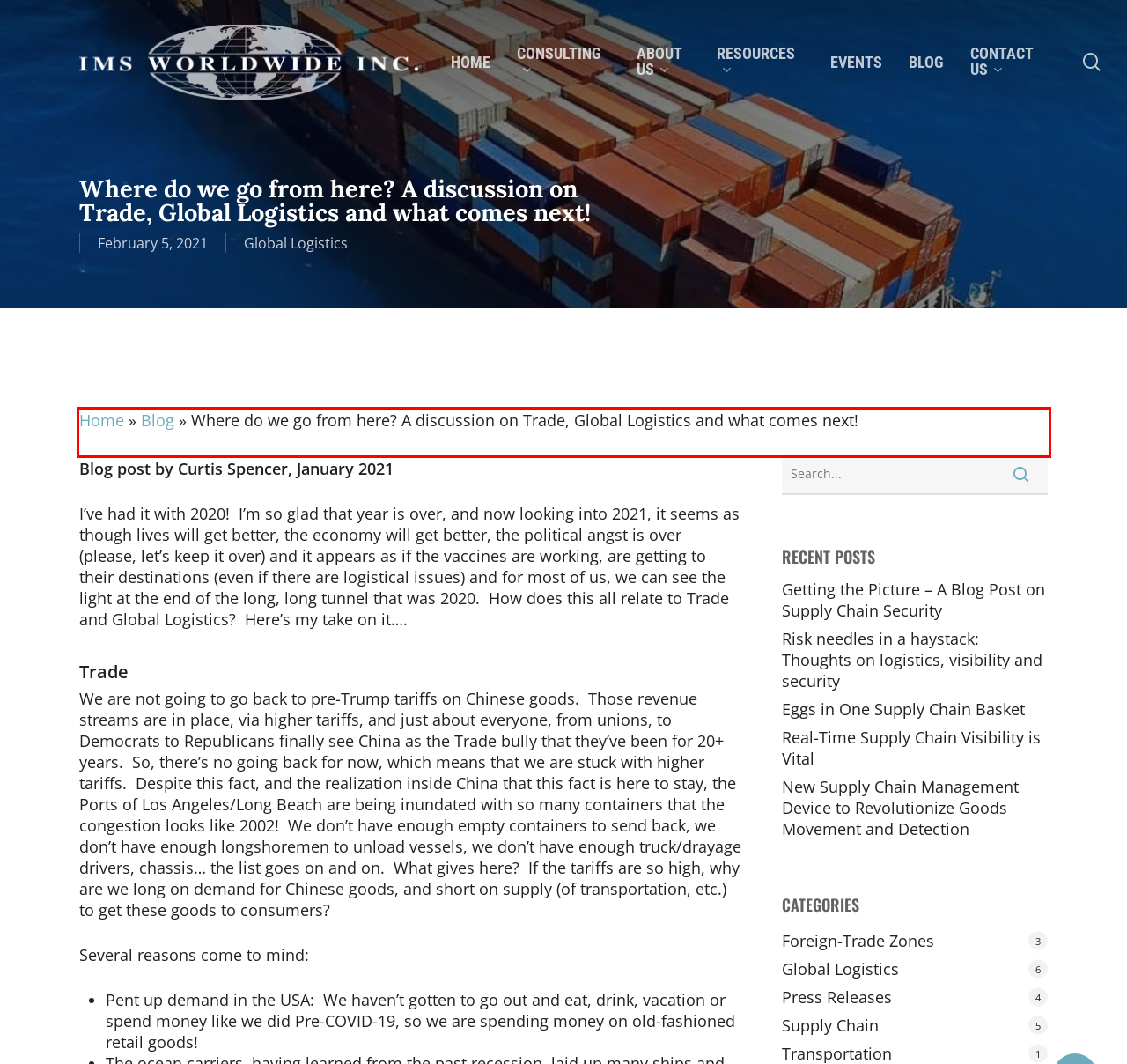You are provided with a webpage screenshot that includes a red rectangle bounding box. Extract the text content from within the bounding box using OCR.

Home » Blog » Where do we go from here? A discussion on Trade, Global Logistics and what comes next!